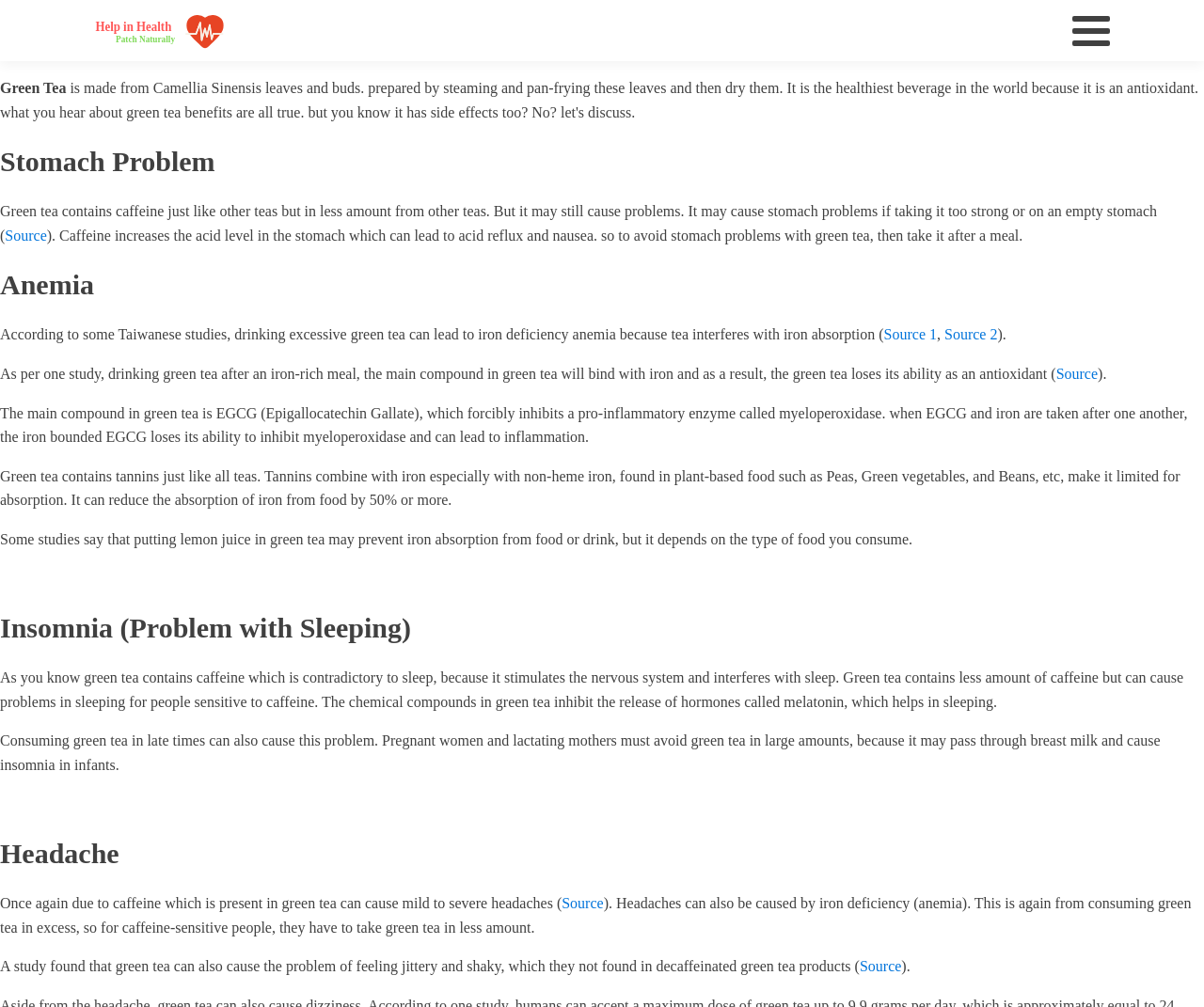Identify the bounding box of the UI component described as: "Source 1".

[0.734, 0.324, 0.778, 0.34]